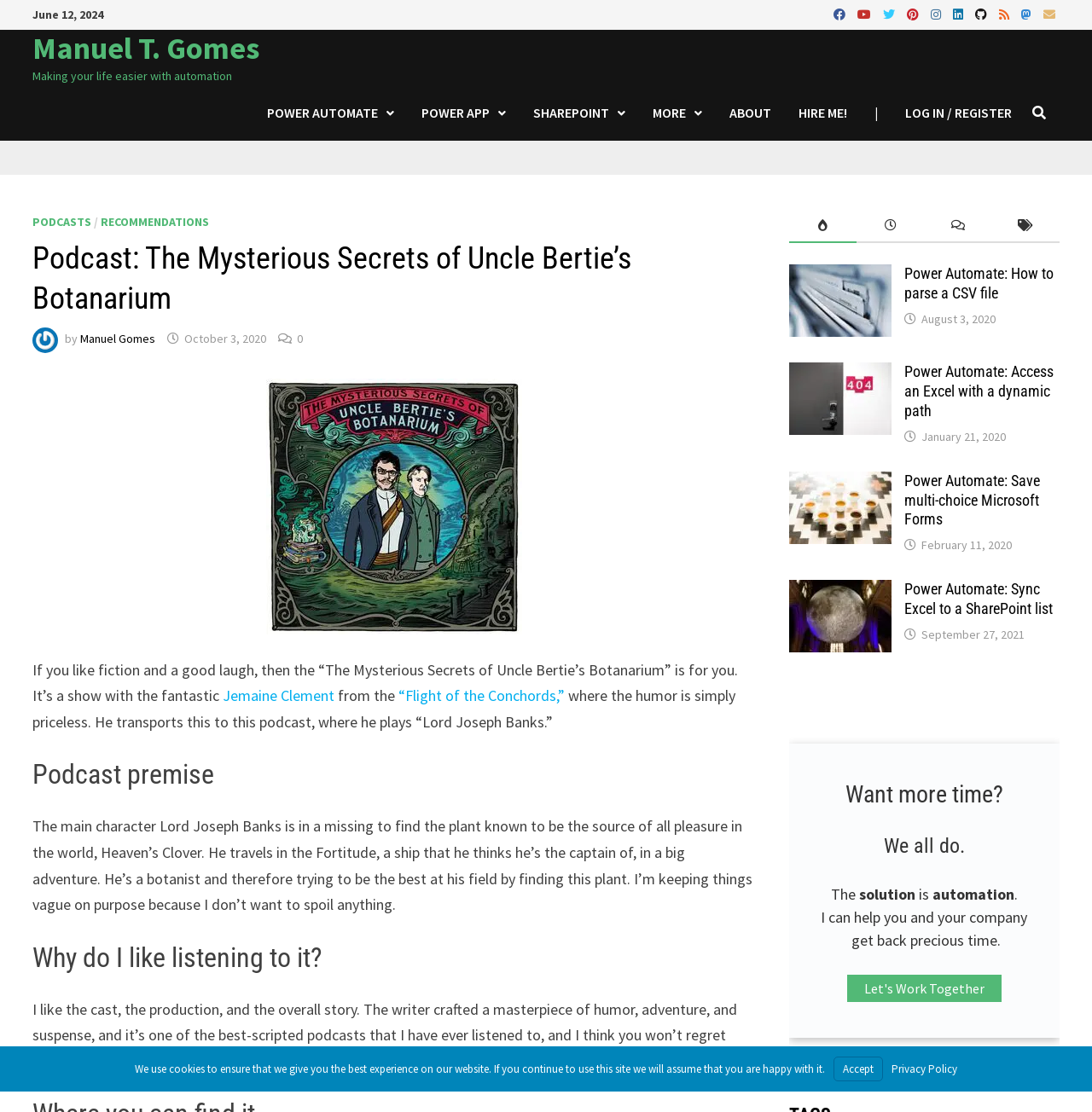Determine the bounding box coordinates for the region that must be clicked to execute the following instruction: "Read the 'Podcast premise' section".

[0.03, 0.682, 0.691, 0.711]